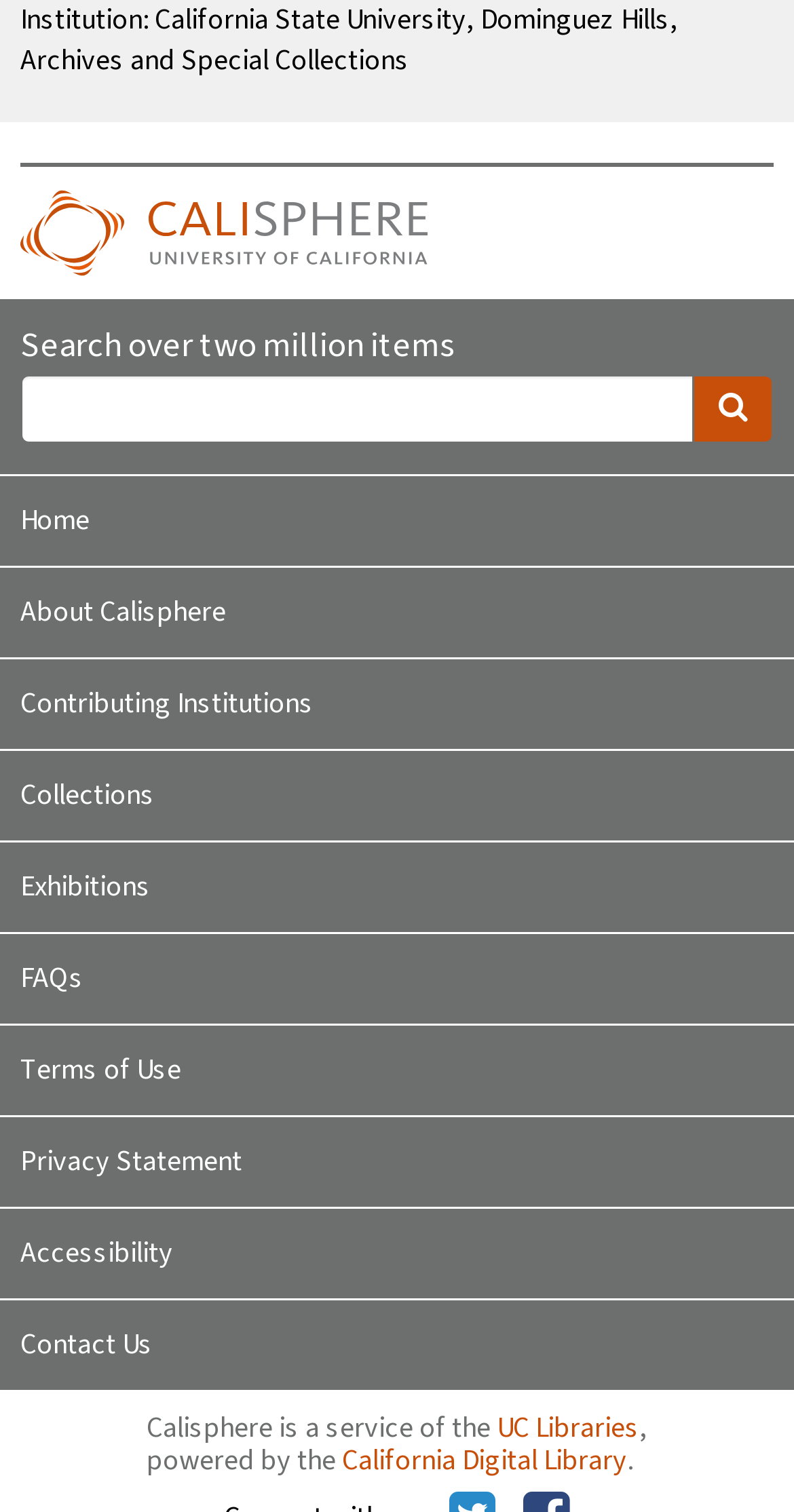Locate the bounding box coordinates of the element you need to click to accomplish the task described by this instruction: "Go to Home page".

[0.0, 0.314, 1.0, 0.375]